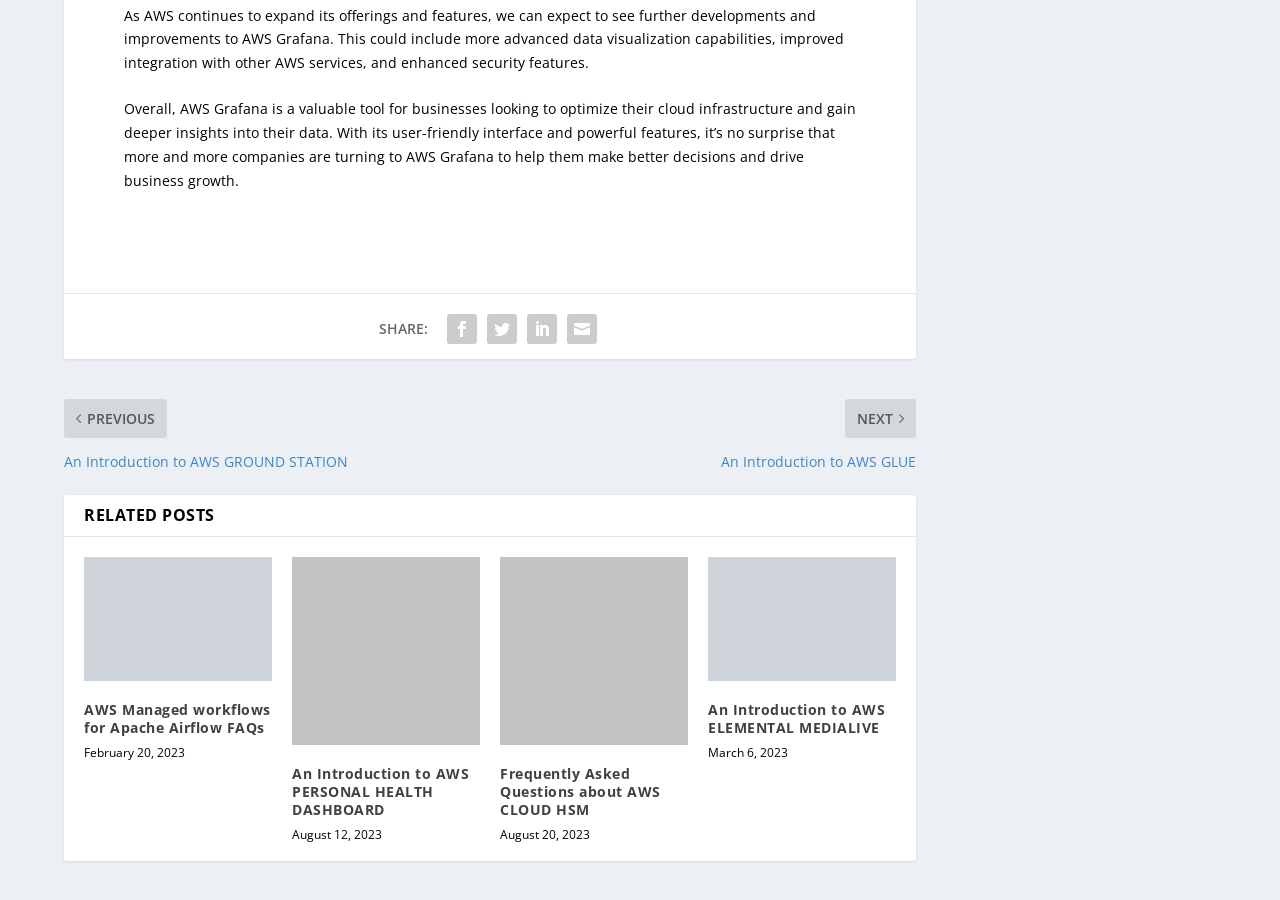Please specify the bounding box coordinates of the element that should be clicked to execute the given instruction: 'Explore Frequently Asked Questions about AWS CLOUD HSM'. Ensure the coordinates are four float numbers between 0 and 1, expressed as [left, top, right, bottom].

[0.391, 0.604, 0.538, 0.813]